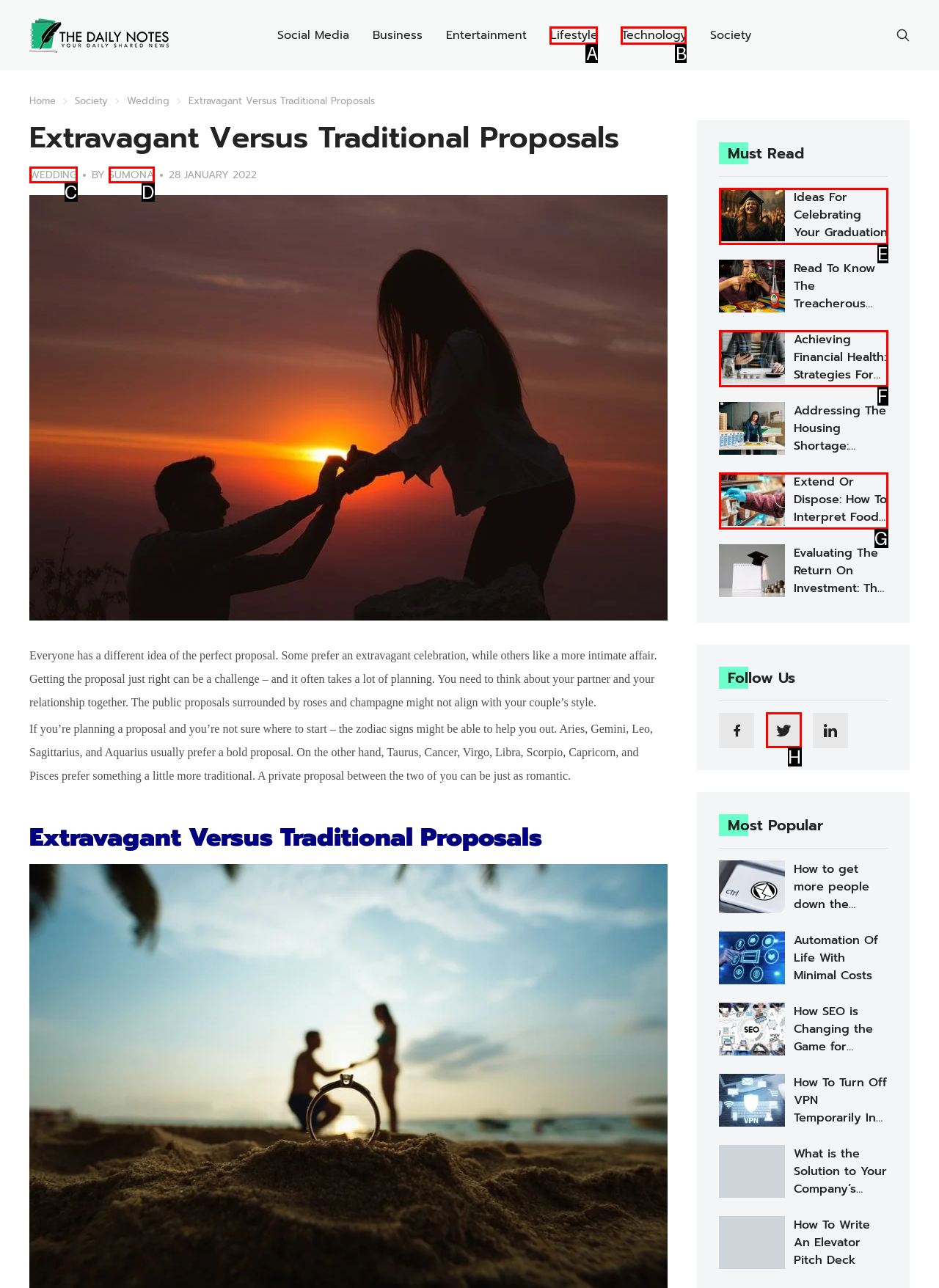From the options provided, determine which HTML element best fits the description: Ideas For Celebrating Your Graduation. Answer with the correct letter.

E